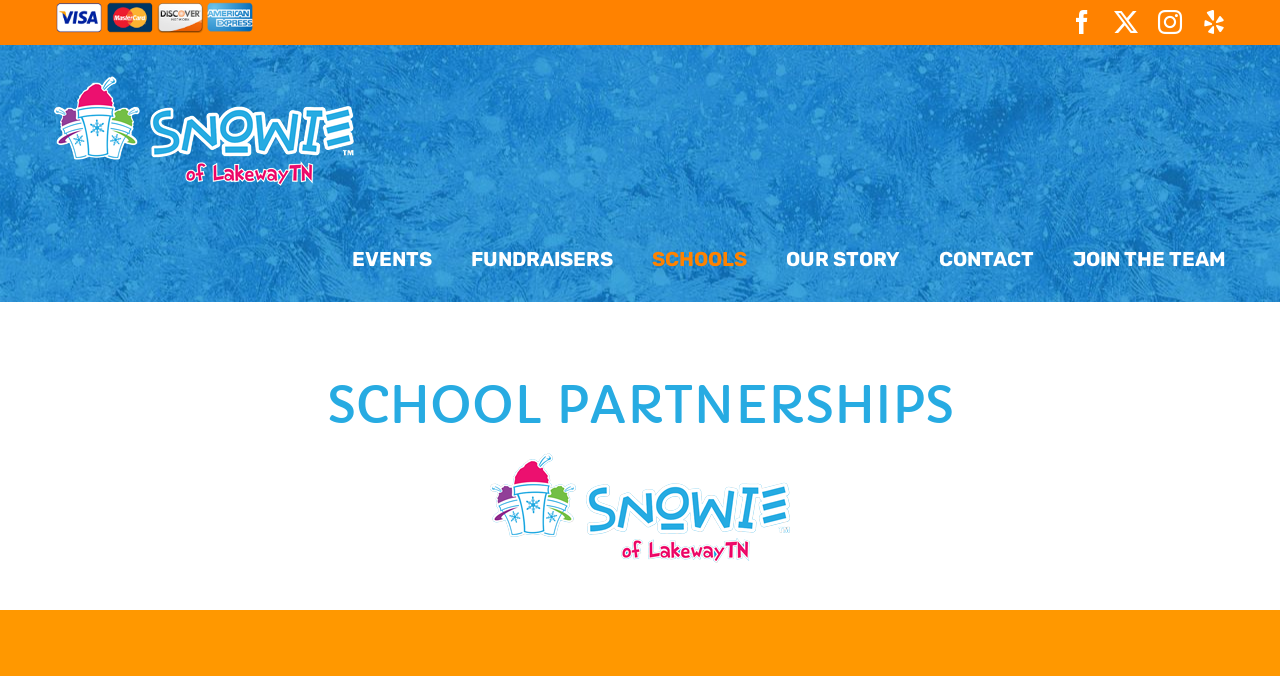Determine the bounding box coordinates of the region to click in order to accomplish the following instruction: "View school partnerships". Provide the coordinates as four float numbers between 0 and 1, specifically [left, top, right, bottom].

[0.043, 0.558, 0.957, 0.643]